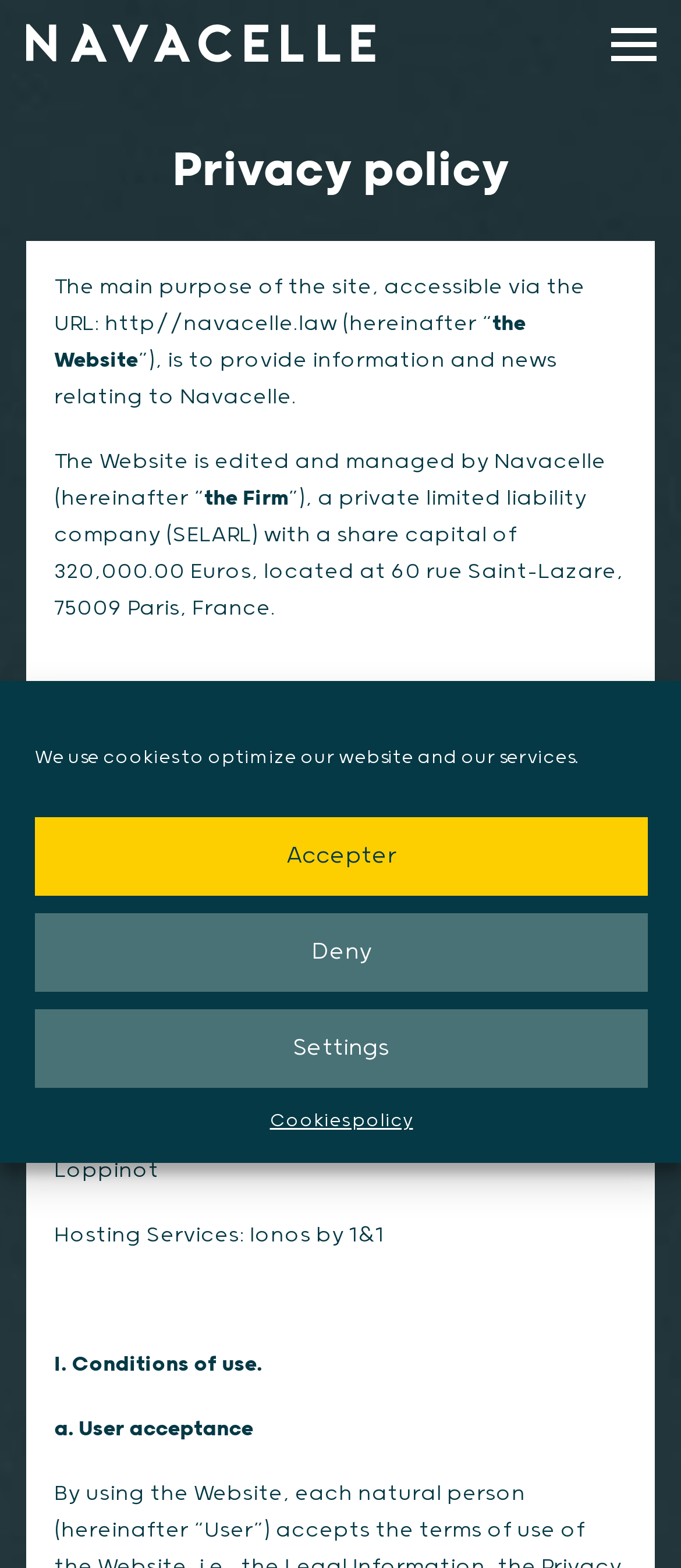What is the contact email of the editor?
Could you answer the question with a detailed and thorough explanation?

The contact email of the editor is provided in the link element on the webpage, which is 'info@navacelle.law'.